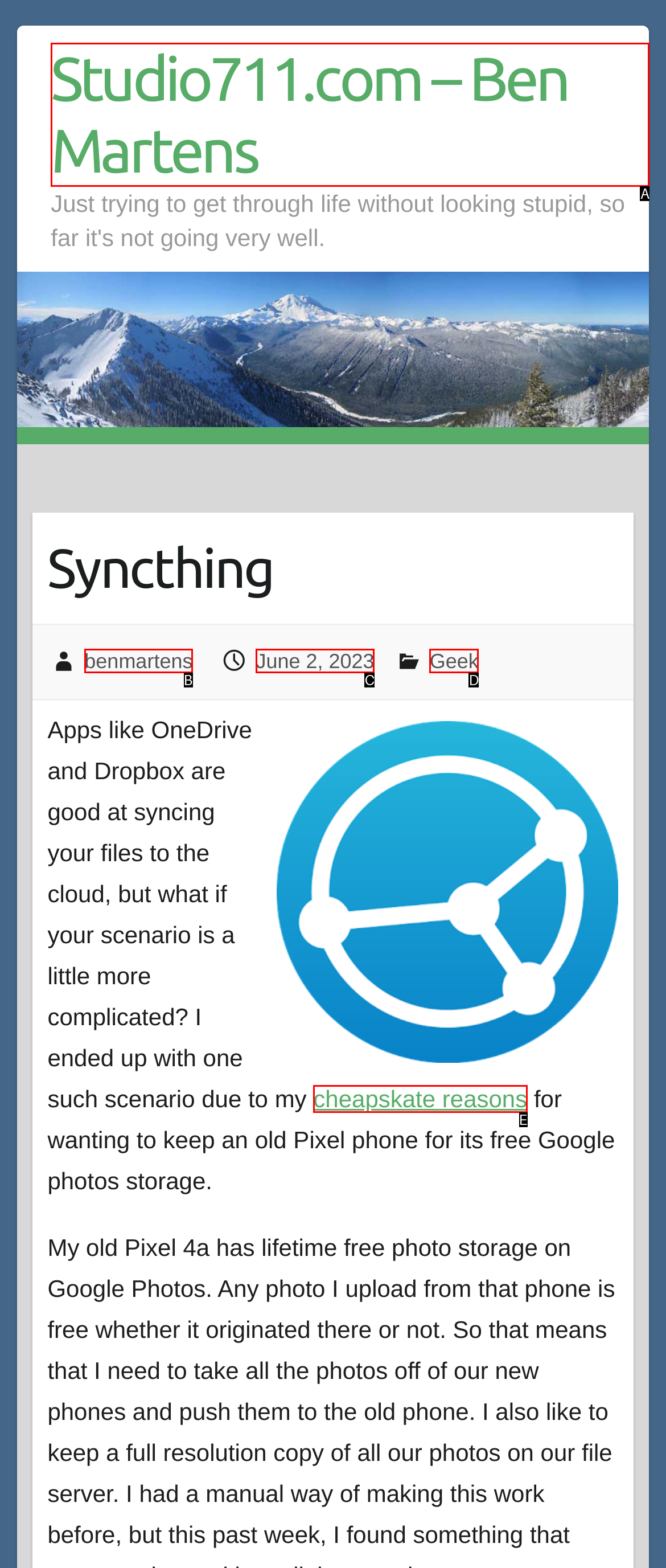Tell me which one HTML element best matches the description: Studio711.com – Ben Martens
Answer with the option's letter from the given choices directly.

A